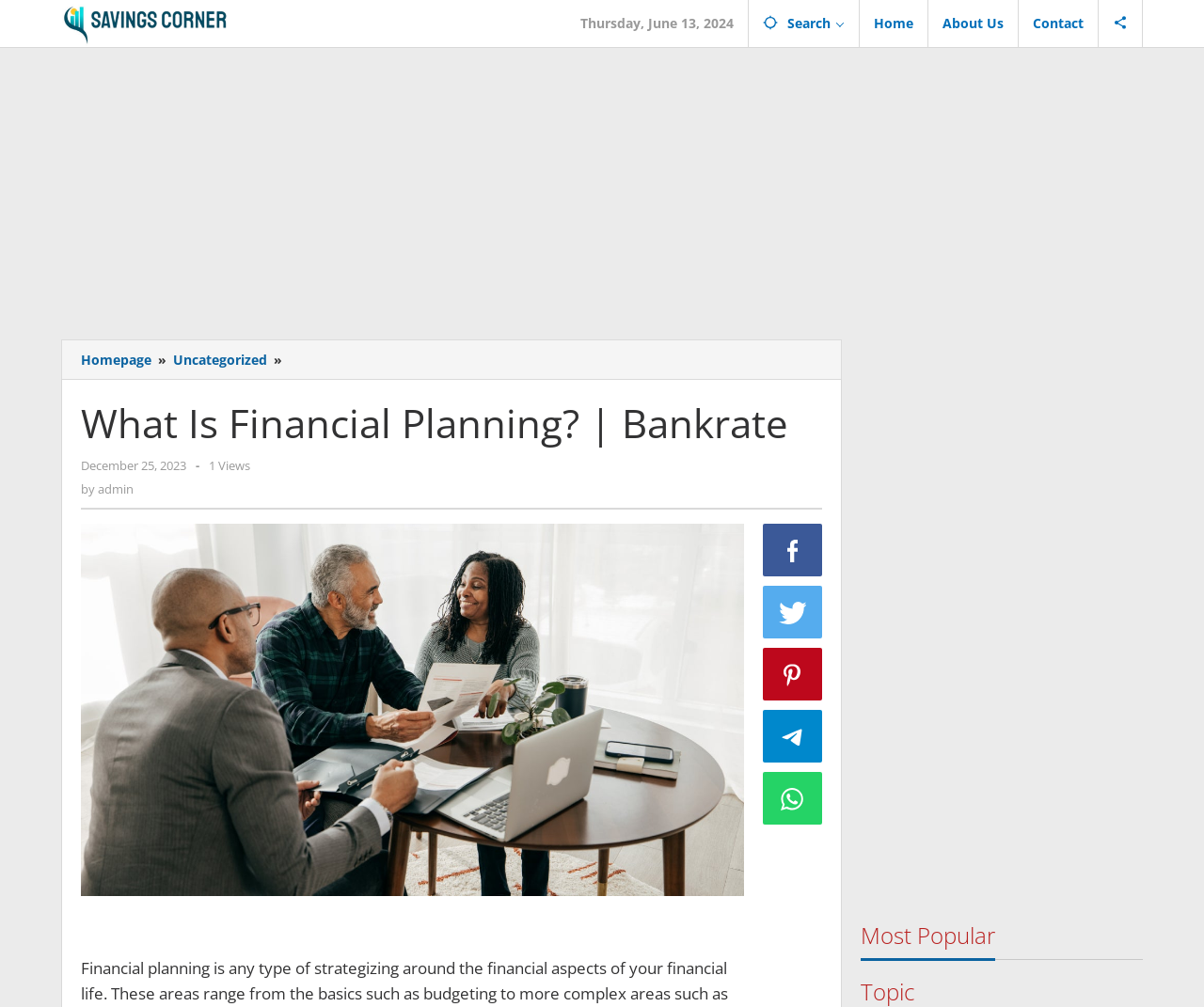How many views does the article have?
Using the picture, provide a one-word or short phrase answer.

1